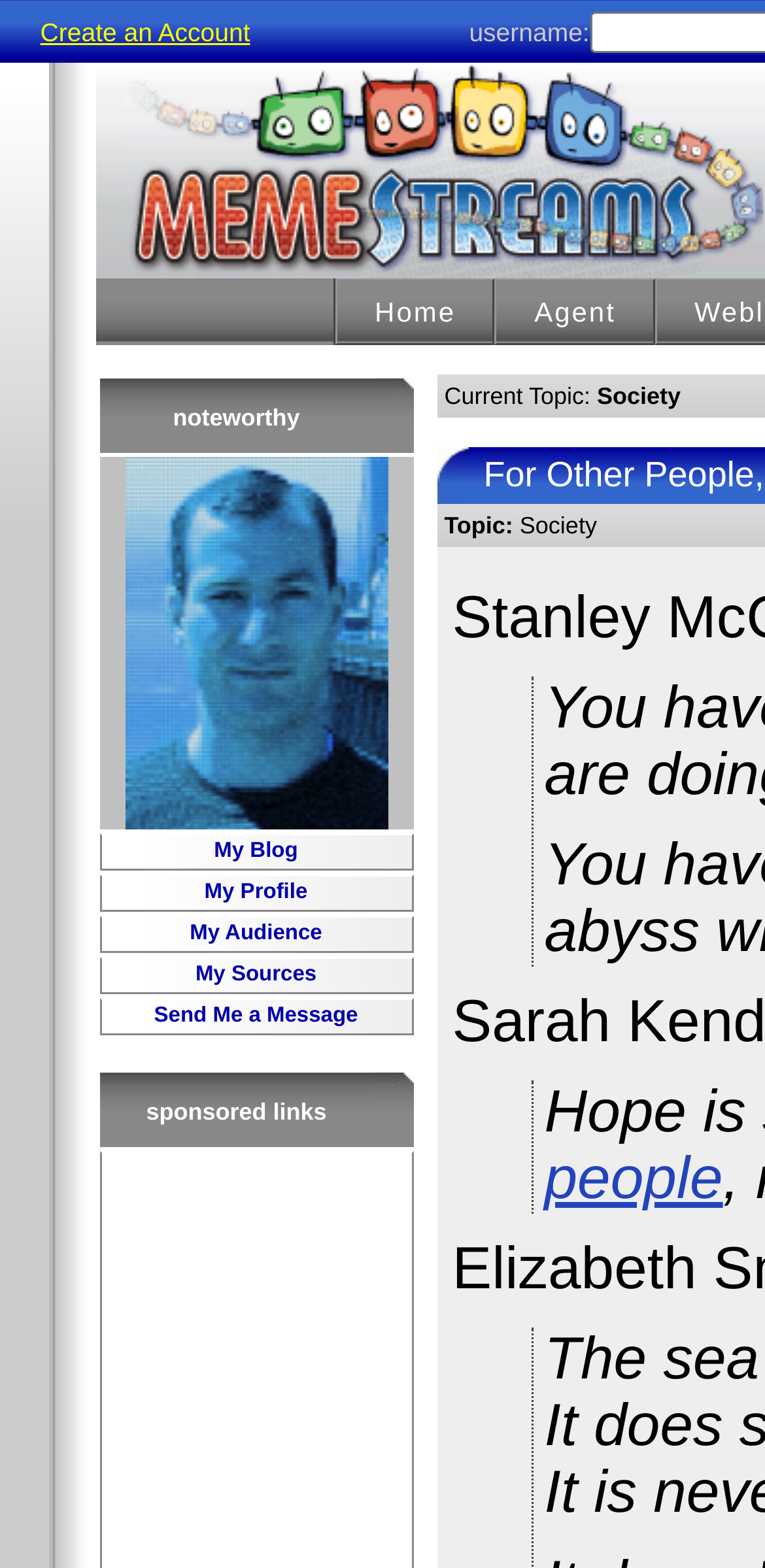From the image, can you give a detailed response to the question below:
How many columns are in the main table?

I examined the main table and found that it has two columns, one containing the link text and the other containing the link itself.